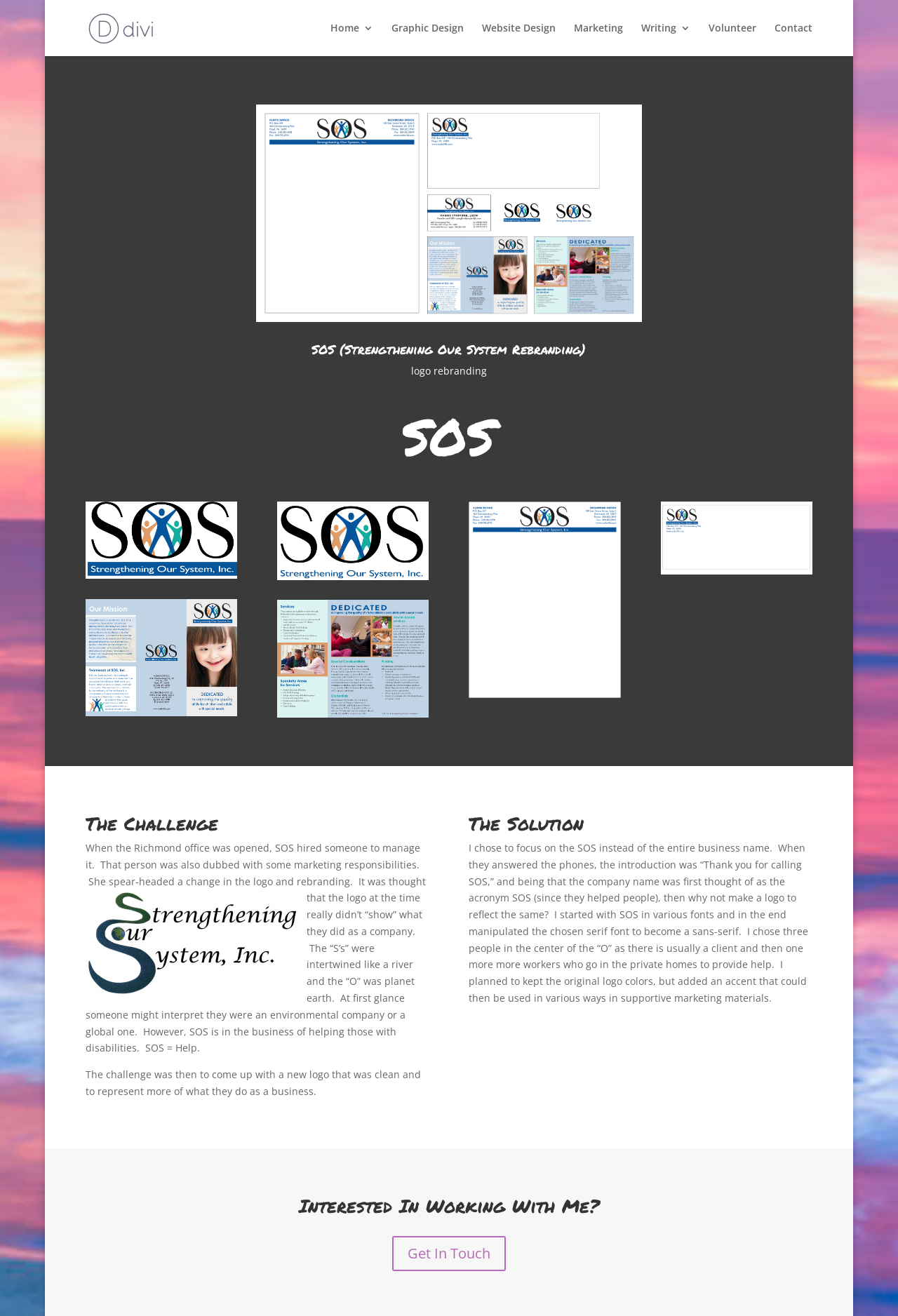Specify the bounding box coordinates of the area to click in order to follow the given instruction: "Learn more about Graphic Design."

[0.436, 0.018, 0.517, 0.043]